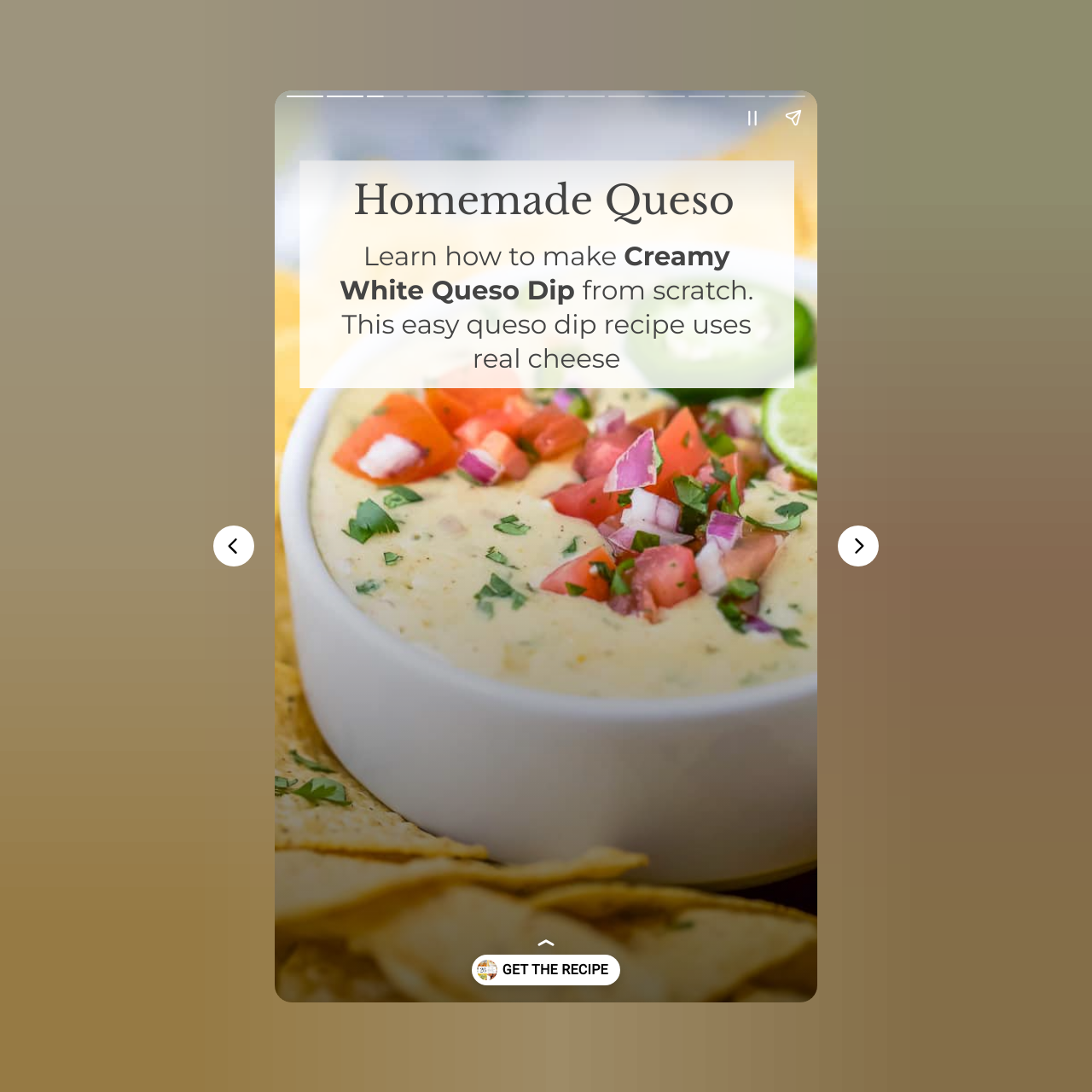Look at the image and write a detailed answer to the question: 
How many navigation buttons are present?

There are four navigation buttons present: 'Previous page', 'Next page', 'Pause story', and 'Share story'.